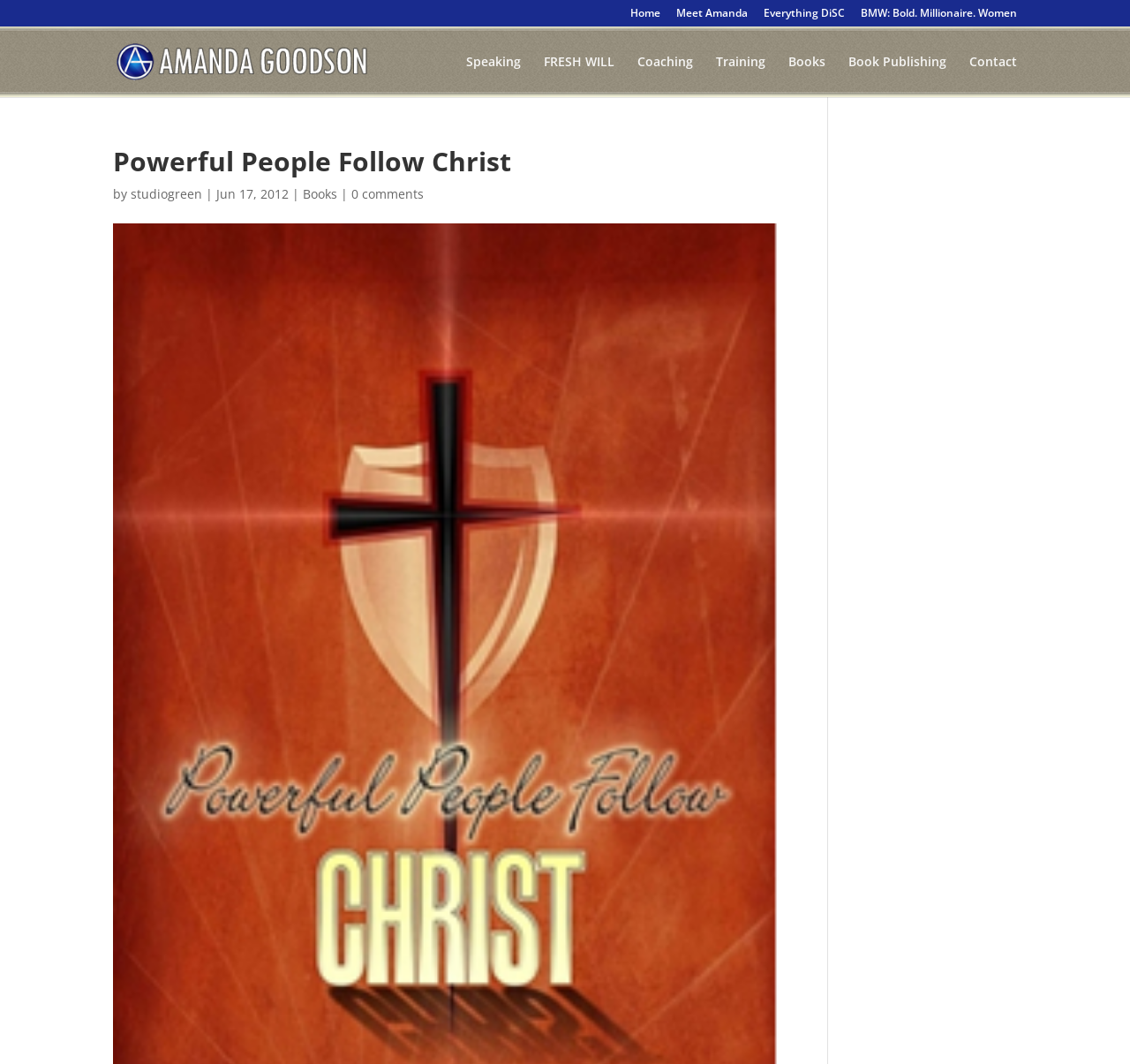Determine the bounding box coordinates of the section I need to click to execute the following instruction: "view Amanda Goodson's profile". Provide the coordinates as four float numbers between 0 and 1, i.e., [left, top, right, bottom].

[0.103, 0.049, 0.373, 0.065]